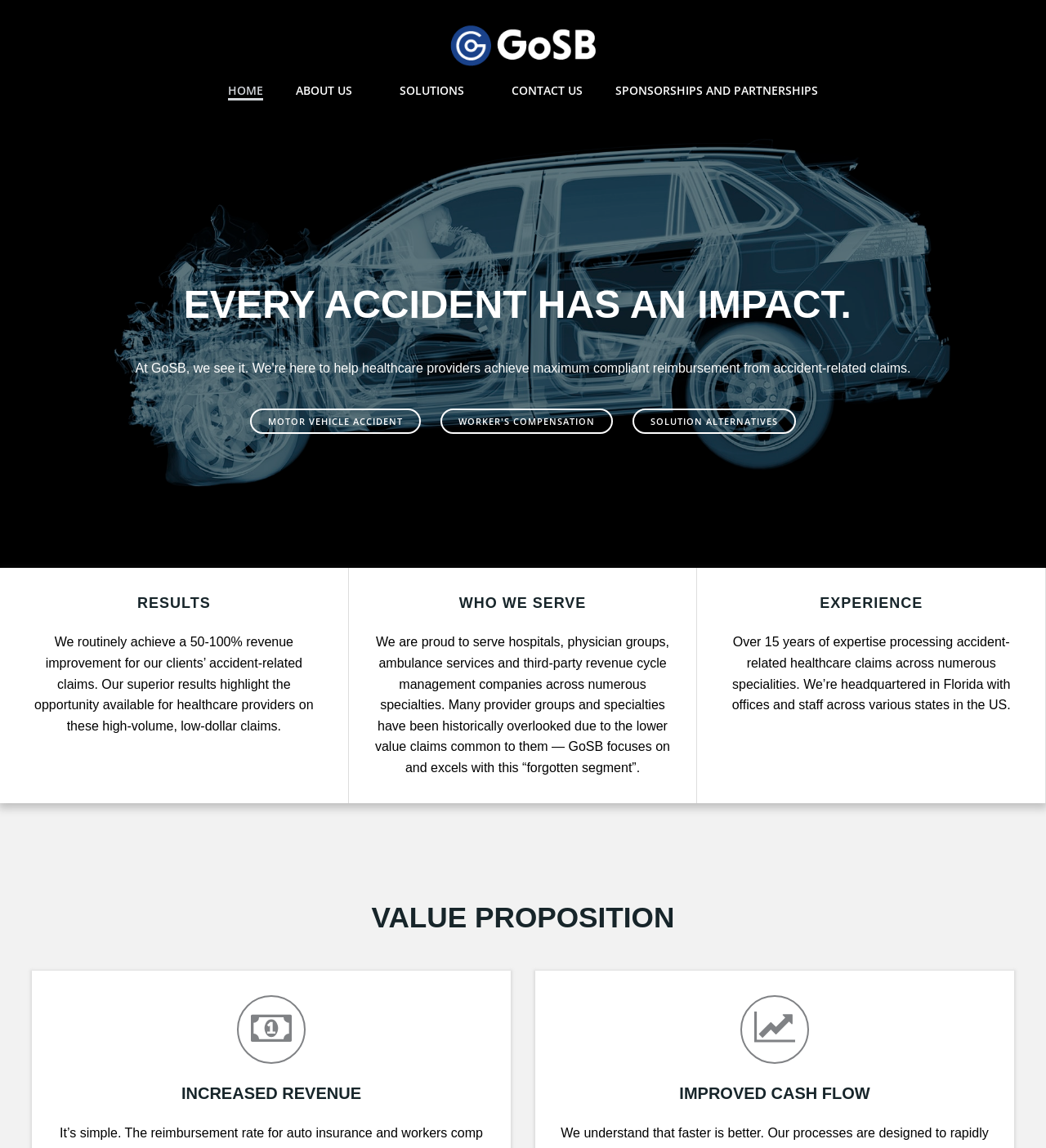Provide the bounding box coordinates of the HTML element this sentence describes: "Training".

None